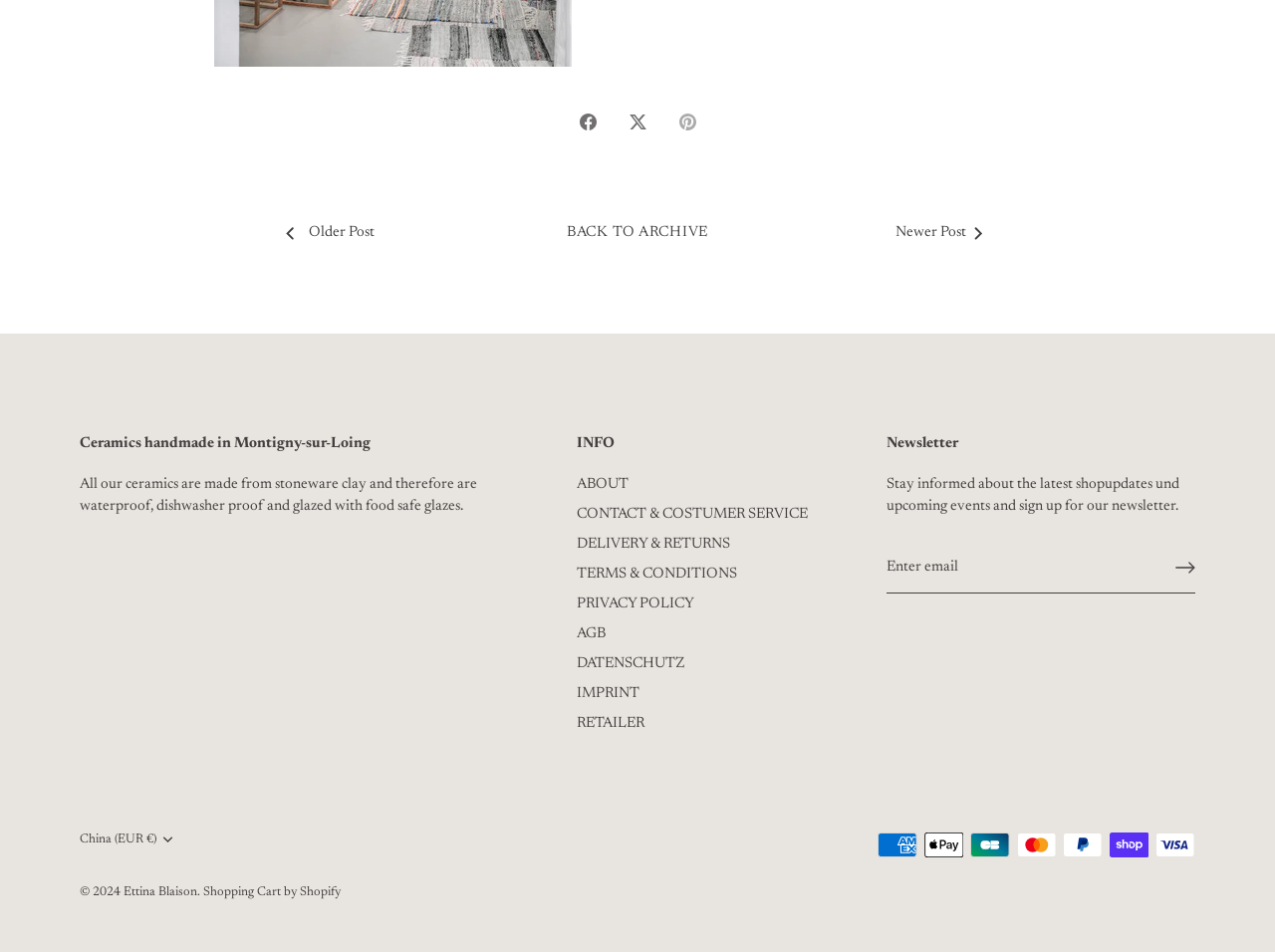Please provide the bounding box coordinate of the region that matches the element description: China (EUR €). Coordinates should be in the format (top-left x, top-left y, bottom-right x, bottom-right y) and all values should be between 0 and 1.

[0.062, 0.874, 0.158, 0.891]